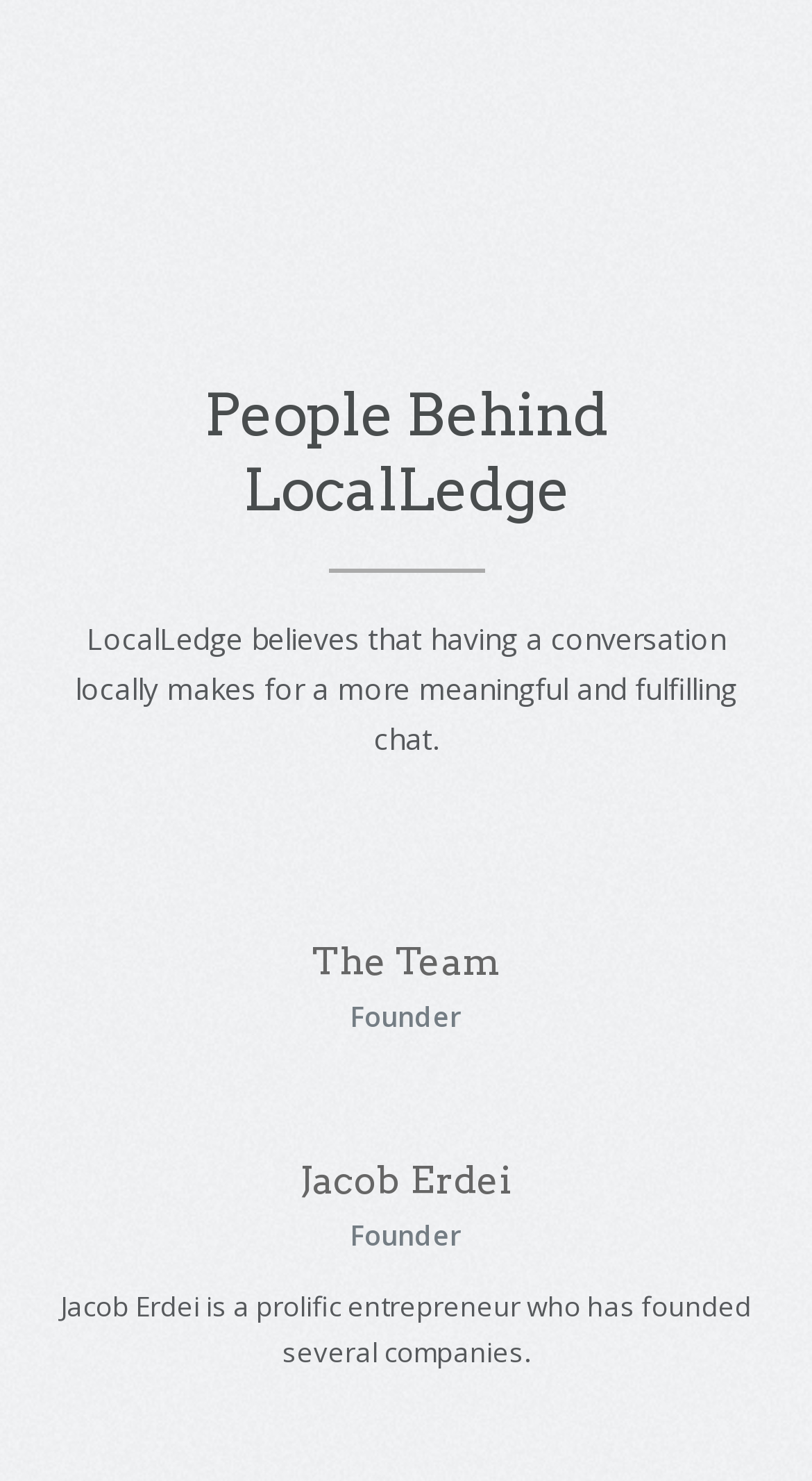What is the purpose of LocalLedge according to the webpage?
Using the details shown in the screenshot, provide a comprehensive answer to the question.

The webpage states that 'LocalLedge believes that having a conversation locally makes for a more meaningful and fulfilling chat', which suggests that the purpose of LocalLedge is to facilitate meaningful conversations.